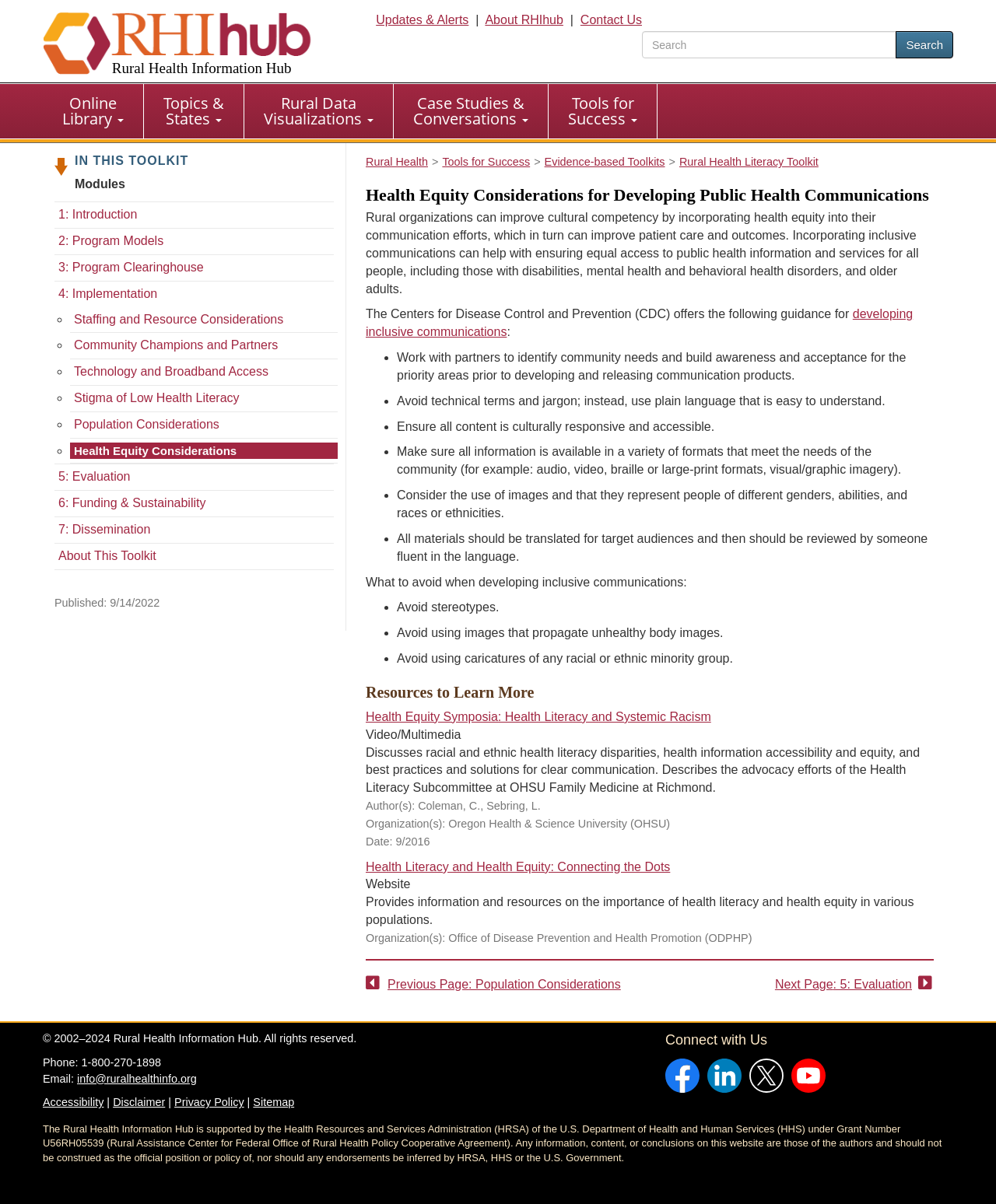Locate the bounding box coordinates of the element that needs to be clicked to carry out the instruction: "Search for a keyword". The coordinates should be given as four float numbers ranging from 0 to 1, i.e., [left, top, right, bottom].

[0.645, 0.026, 0.957, 0.049]